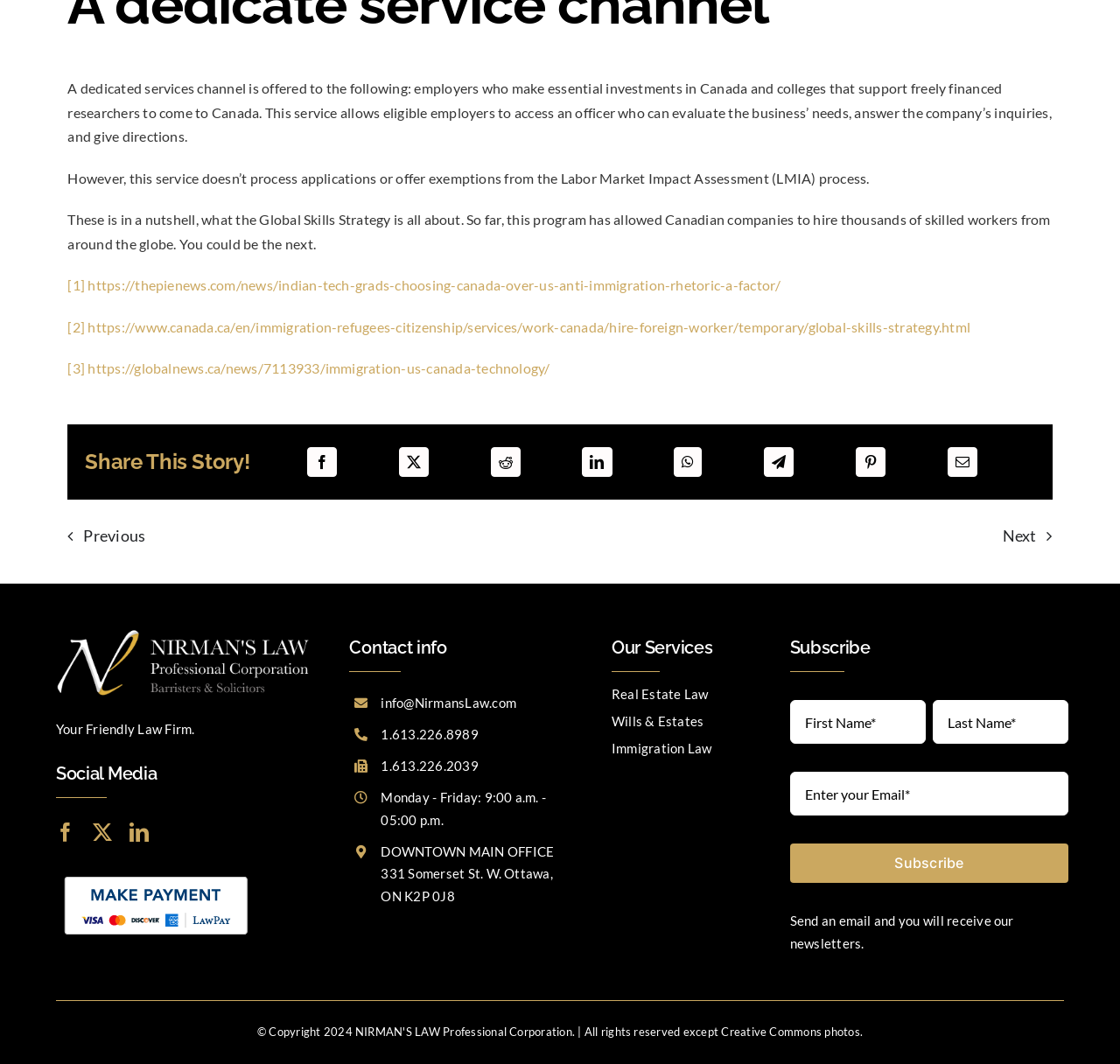Determine the bounding box coordinates of the UI element that matches the following description: "aria-label="LinkedIn"". The coordinates should be four float numbers between 0 and 1 in the format [left, top, right, bottom].

[0.516, 0.416, 0.55, 0.452]